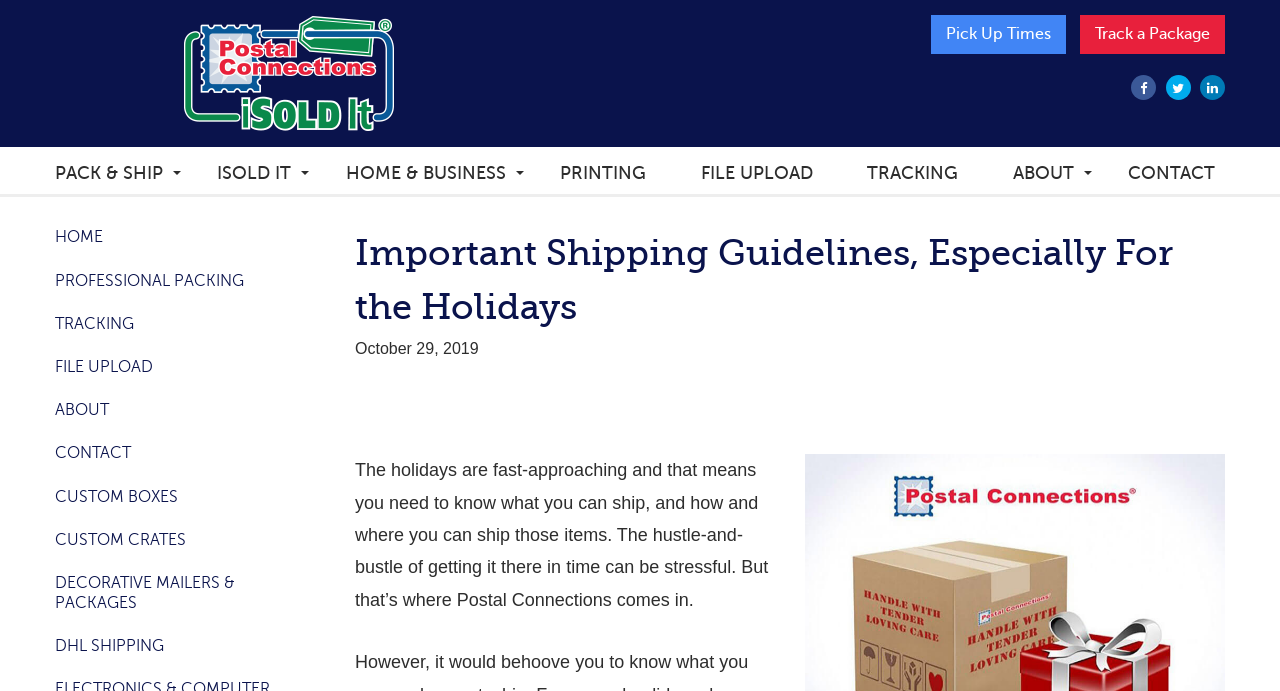Determine the main headline of the webpage and provide its text.

Important Shipping Guidelines, Especially For the Holidays